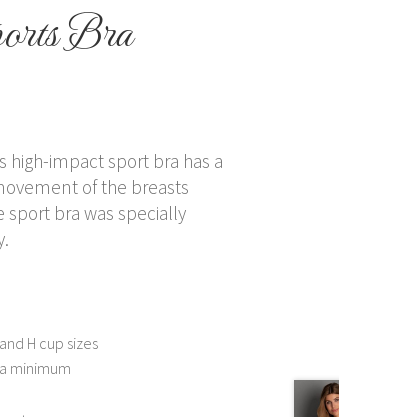Describe the scene depicted in the image with great detail.

This image showcases the Wacoal Underwired Sports Bra 855170, highlighting its elegant design and functionality for high-impact workouts. The bra features a unique outside underwire that significantly minimizes breast movement during intense activities, providing comfort and support. Accompanying text emphasizes its suitability for women of all shapes and sizes, with particular support for G and H cup sizes. The smooth fabric and moisture-wicking properties ensure dryness, while the mesh back helps keep the wearer cool. This sport bra is crafted to empower women to engage confidently in any physical activity.